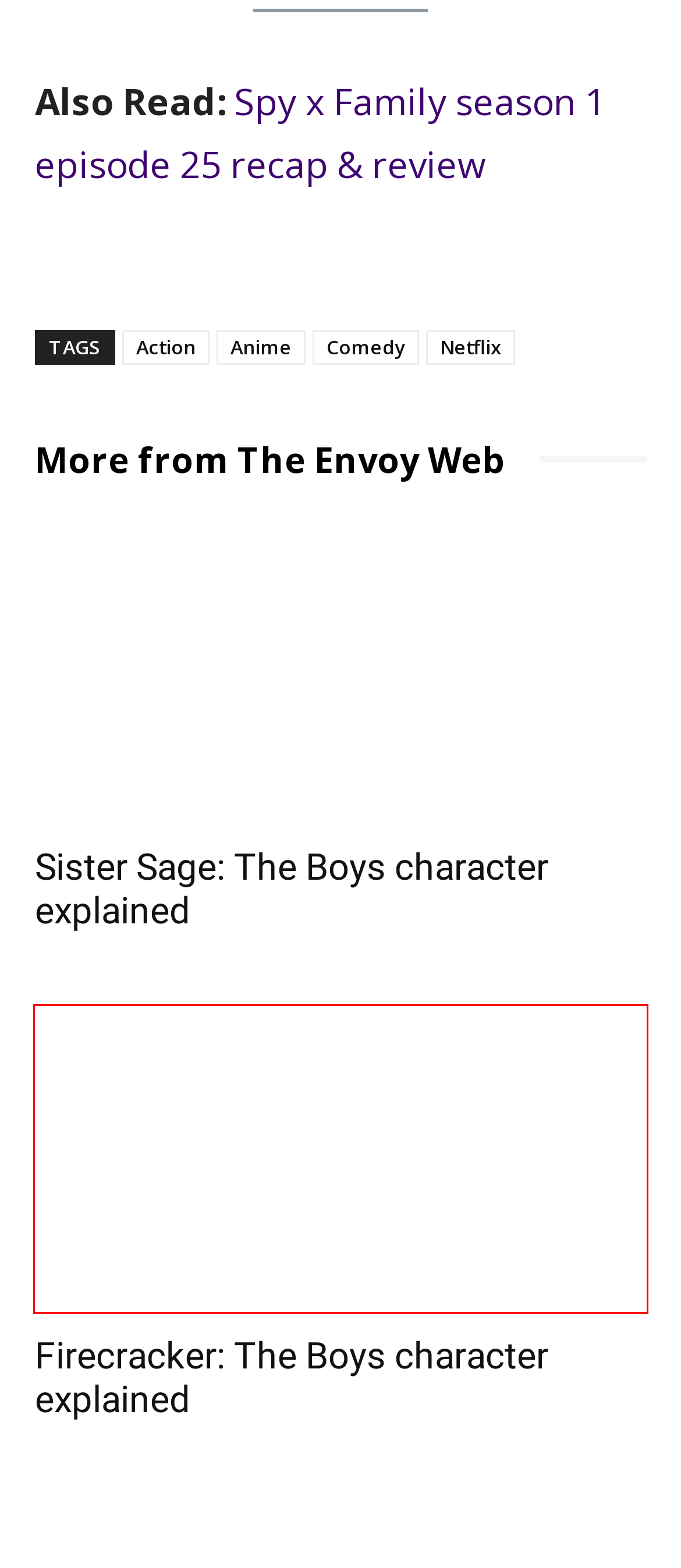Examine the screenshot of a webpage with a red bounding box around a UI element. Select the most accurate webpage description that corresponds to the new page after clicking the highlighted element. Here are the choices:
A. Comedy Archives - The Envoy Web
B. Lee Tae-ju: Crash (2024) character explained
C. Sister Sage: The Boys character explained
D. Spy x Family season 1 episode 25 recap & review
E. Netflix Archives - The Envoy Web
F. Action Archives - The Envoy Web
G. Anime Archives - The Envoy Web
H. Firecracker: The Boys character explained

H